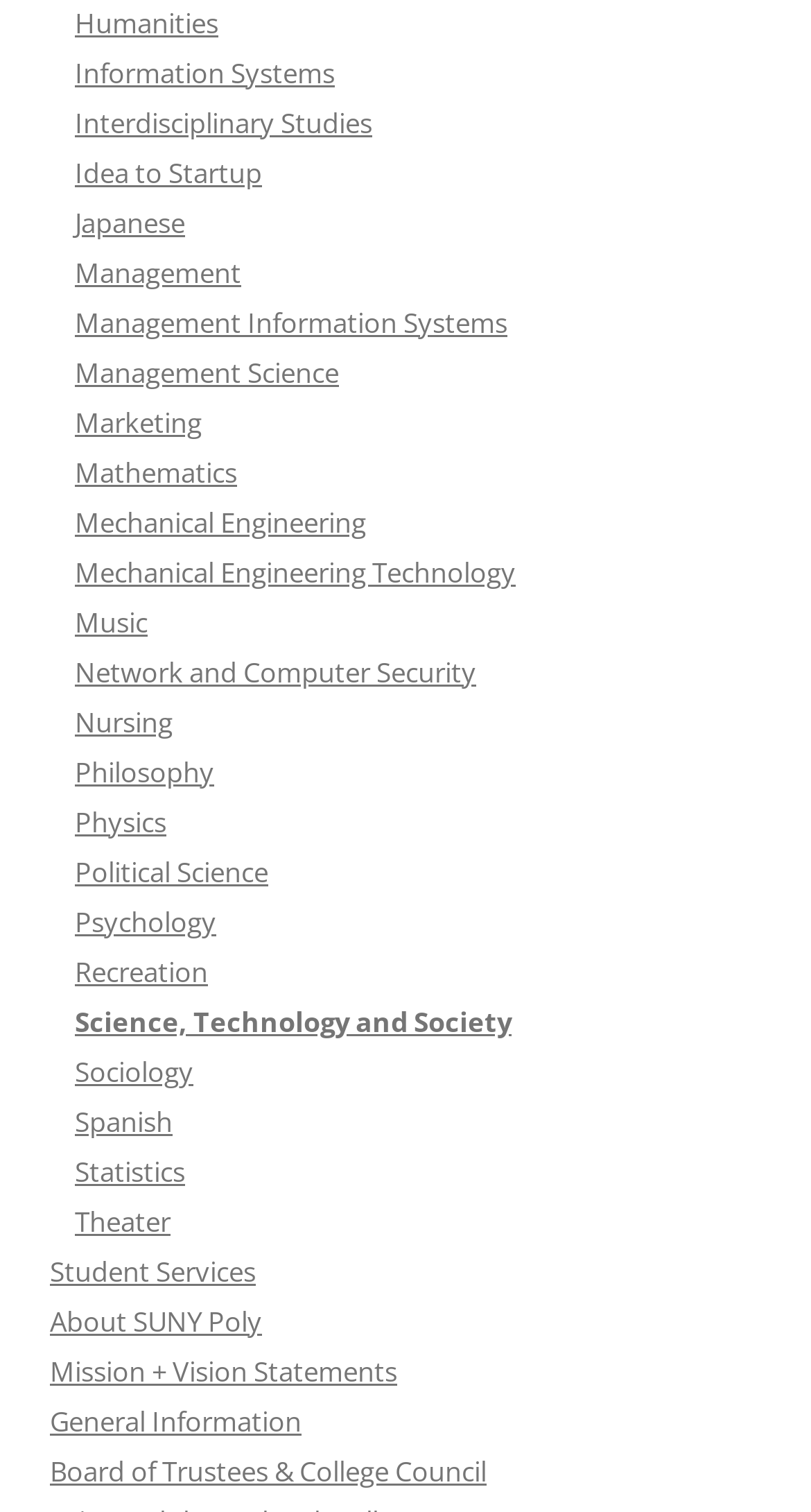Please respond to the question using a single word or phrase:
What is the main theme of the webpage?

Academics